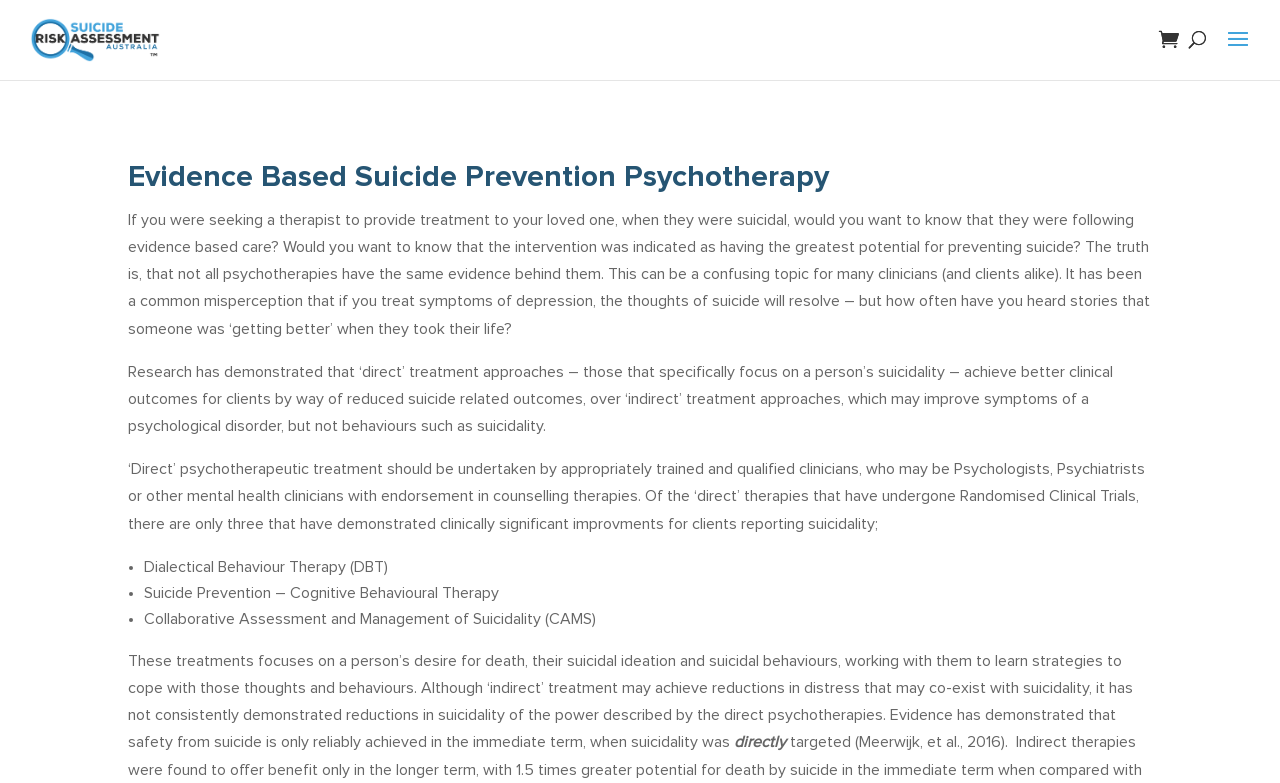Determine the bounding box coordinates for the HTML element mentioned in the following description: "alt="Suicide Risk Assessment"". The coordinates should be a list of four floats ranging from 0 to 1, represented as [left, top, right, bottom].

[0.023, 0.039, 0.125, 0.06]